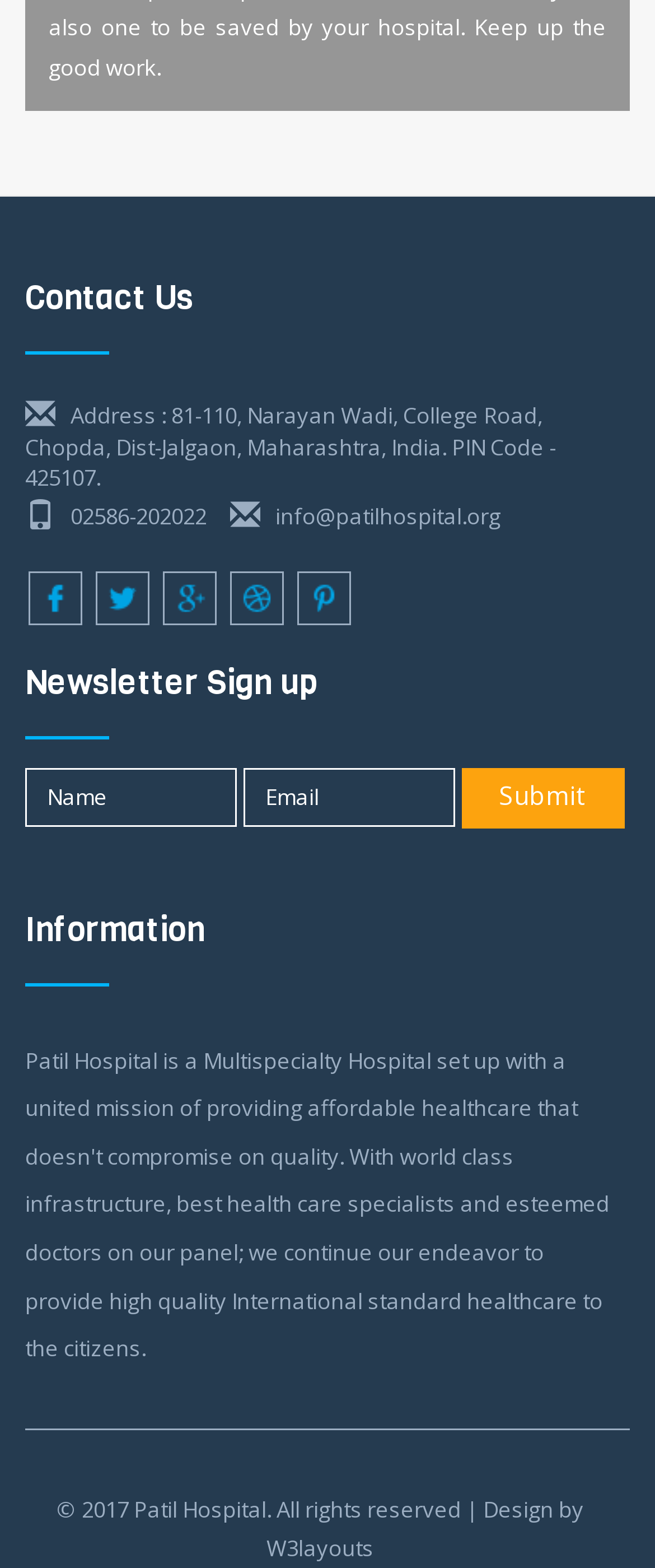How many textboxes are there in the Newsletter Sign up section?
Provide a thorough and detailed answer to the question.

I found the number of textboxes in the Newsletter Sign up section by looking at the elements under the 'Newsletter Sign up' heading. There are two textboxes, one with a label 'Name' and another with a label 'Email'.